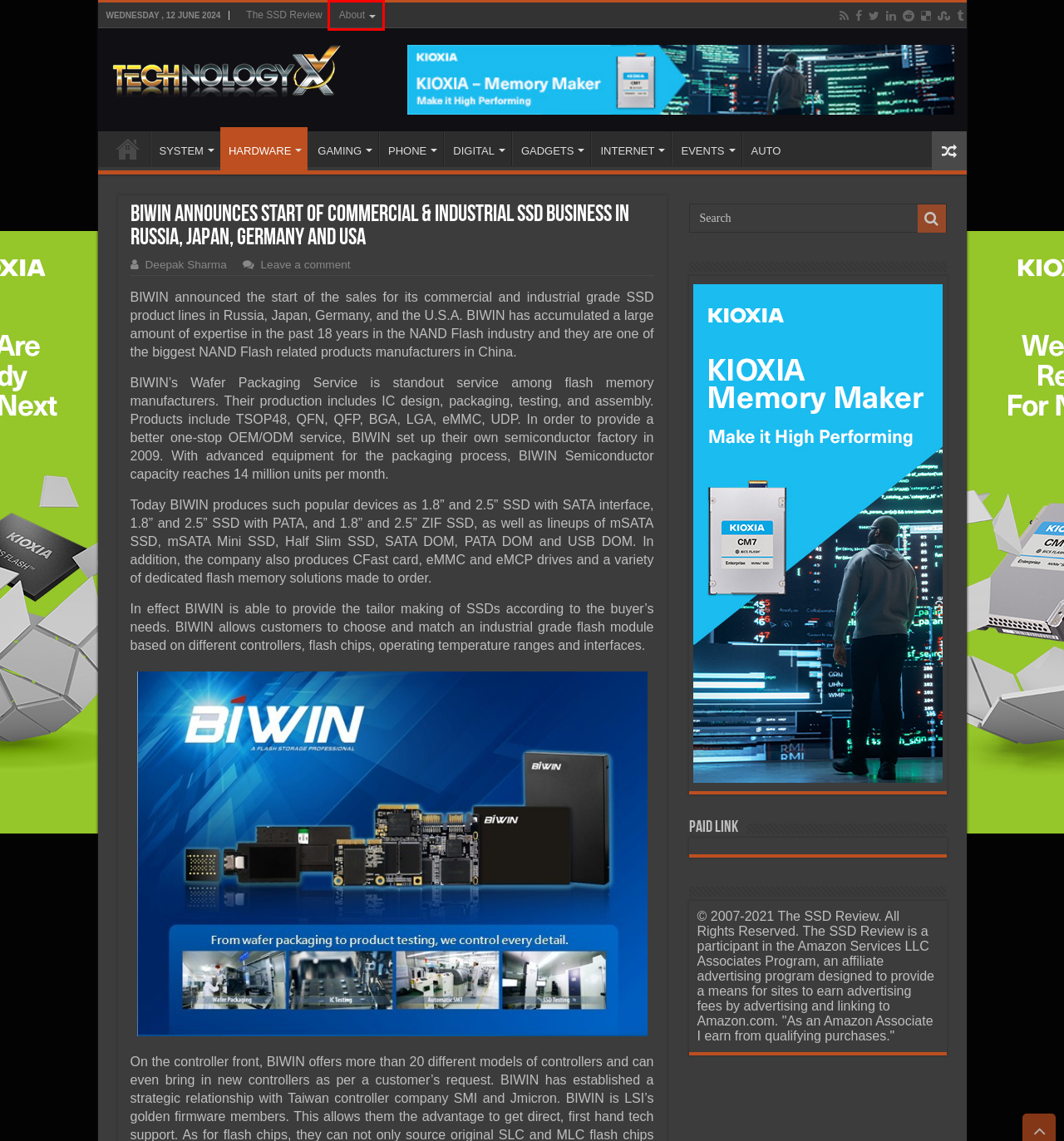With the provided webpage screenshot containing a red bounding box around a UI element, determine which description best matches the new webpage that appears after clicking the selected element. The choices are:
A. CM7-V Series (2.5-inch) | KIOXIA - United States (English)
B. | Deepak Sharma
C. | Technology X
D. KIOXIA Flash Memory Powers IoT Applications | KIOXIA - United States (English)
E. 首页 - 佰维存储-存储赋能万物智联
F. The SSD Review
G. Technology X
H. TechX | Technology X

H